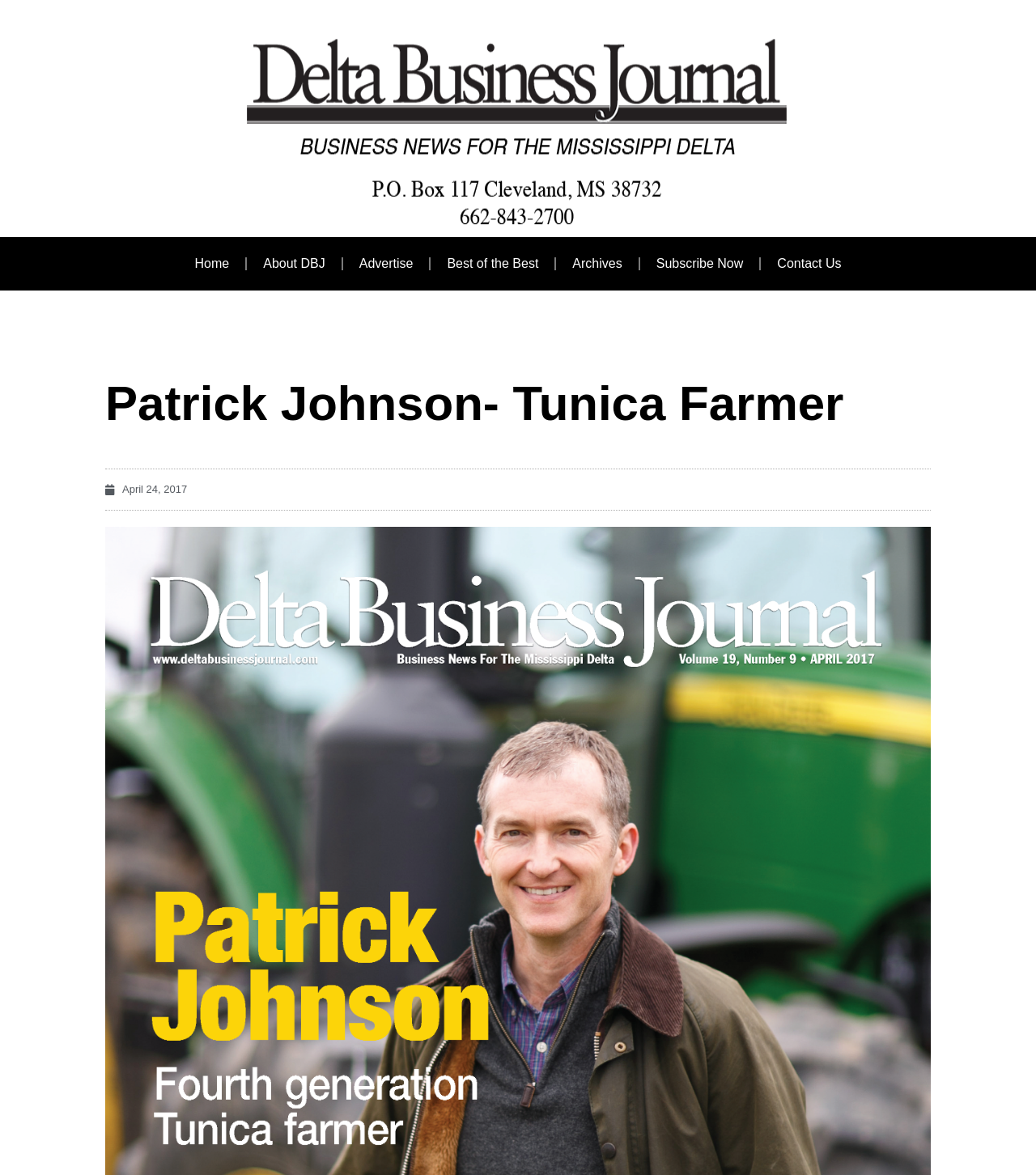Respond to the question with just a single word or phrase: 
What is the name of the farmer?

Patrick Johnson